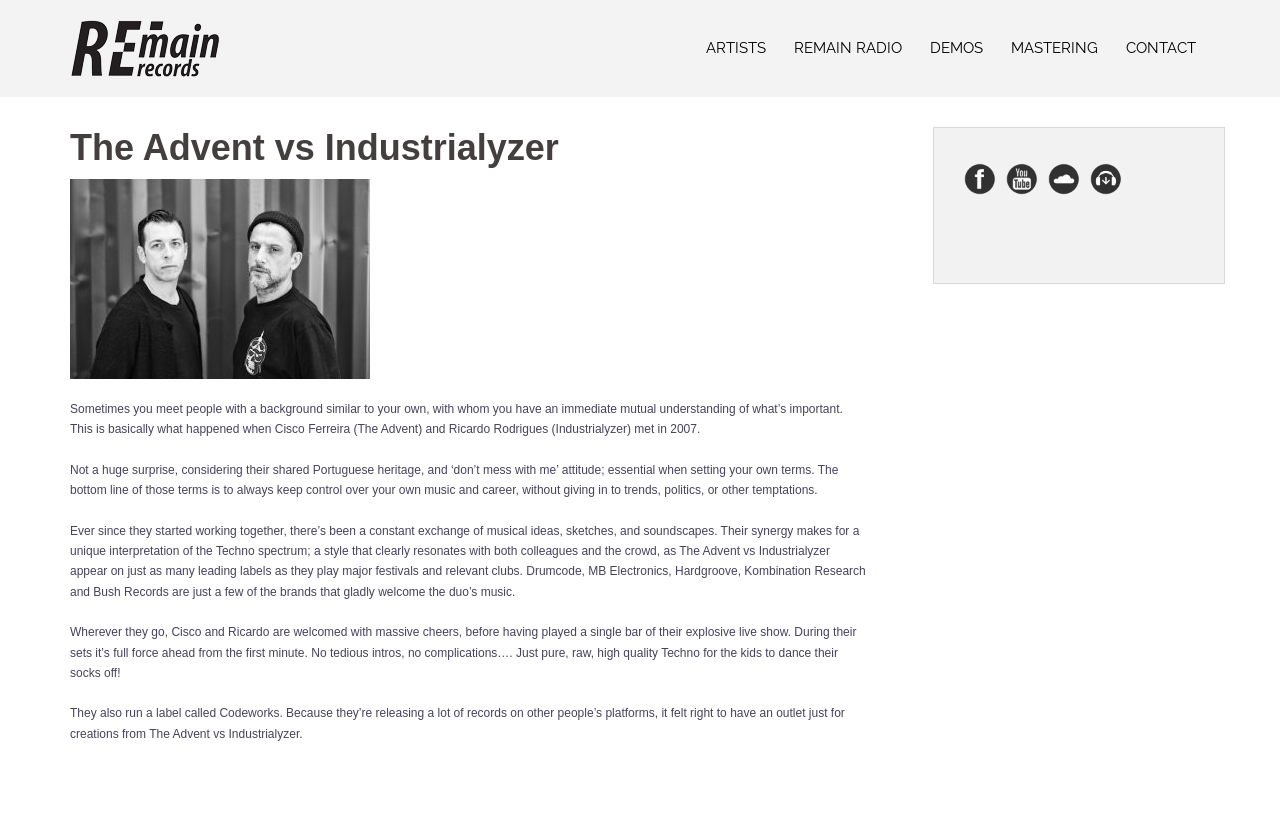Determine the bounding box coordinates of the element that should be clicked to execute the following command: "Follow Us on Facebook".

[0.753, 0.214, 0.786, 0.228]